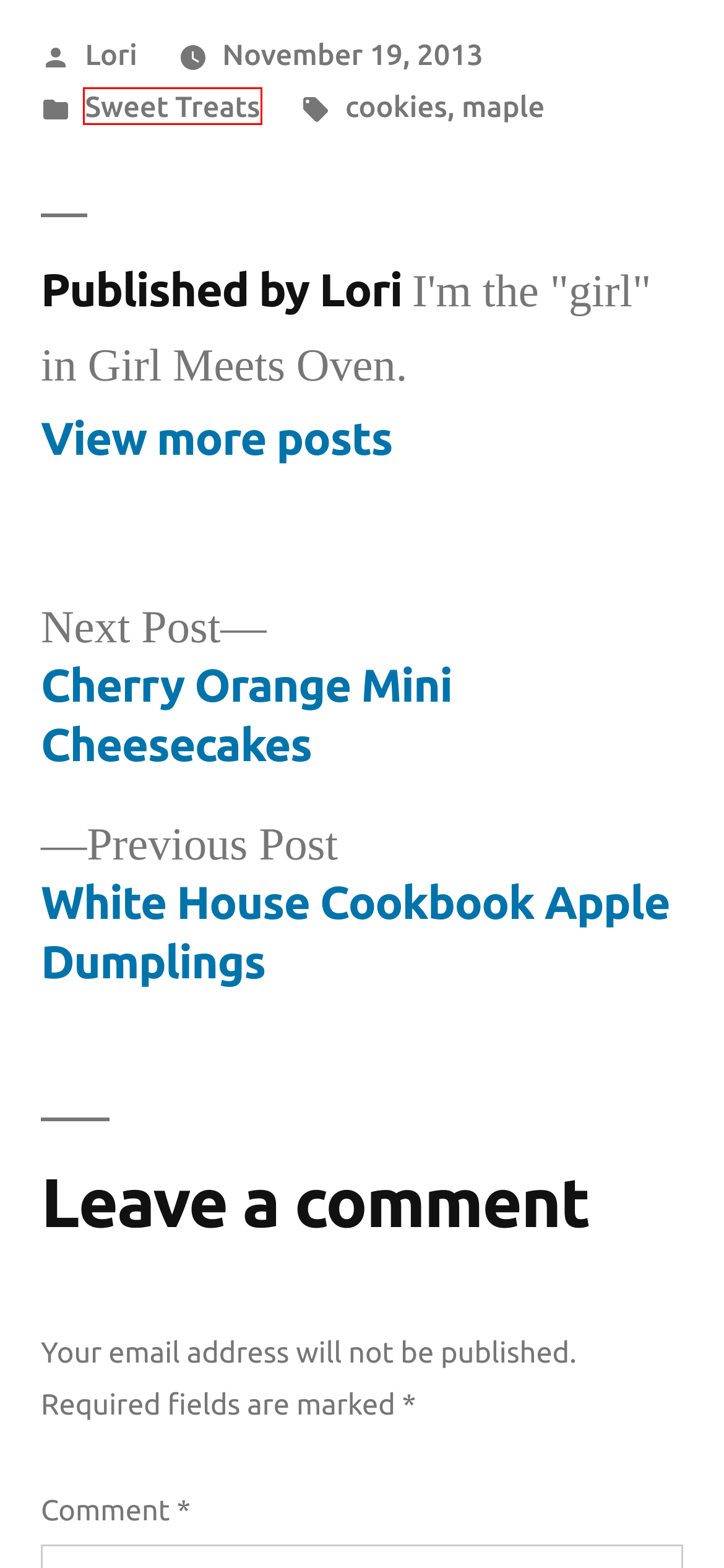Examine the screenshot of a webpage featuring a red bounding box and identify the best matching webpage description for the new page that results from clicking the element within the box. Here are the options:
A. Lori – Girl Meets Oven
B. Girl Meets Oven – & bakes up fun treats with tasty stories
C. Blog Tool, Publishing Platform, and CMS – WordPress.org
D. Cherry Orange Mini Cheesecakes – Girl Meets Oven
E. White House Cookbook Apple Dumplings – Girl Meets Oven
F. maple – Girl Meets Oven
G. cookies – Girl Meets Oven
H. Sweet Treats – Girl Meets Oven

H